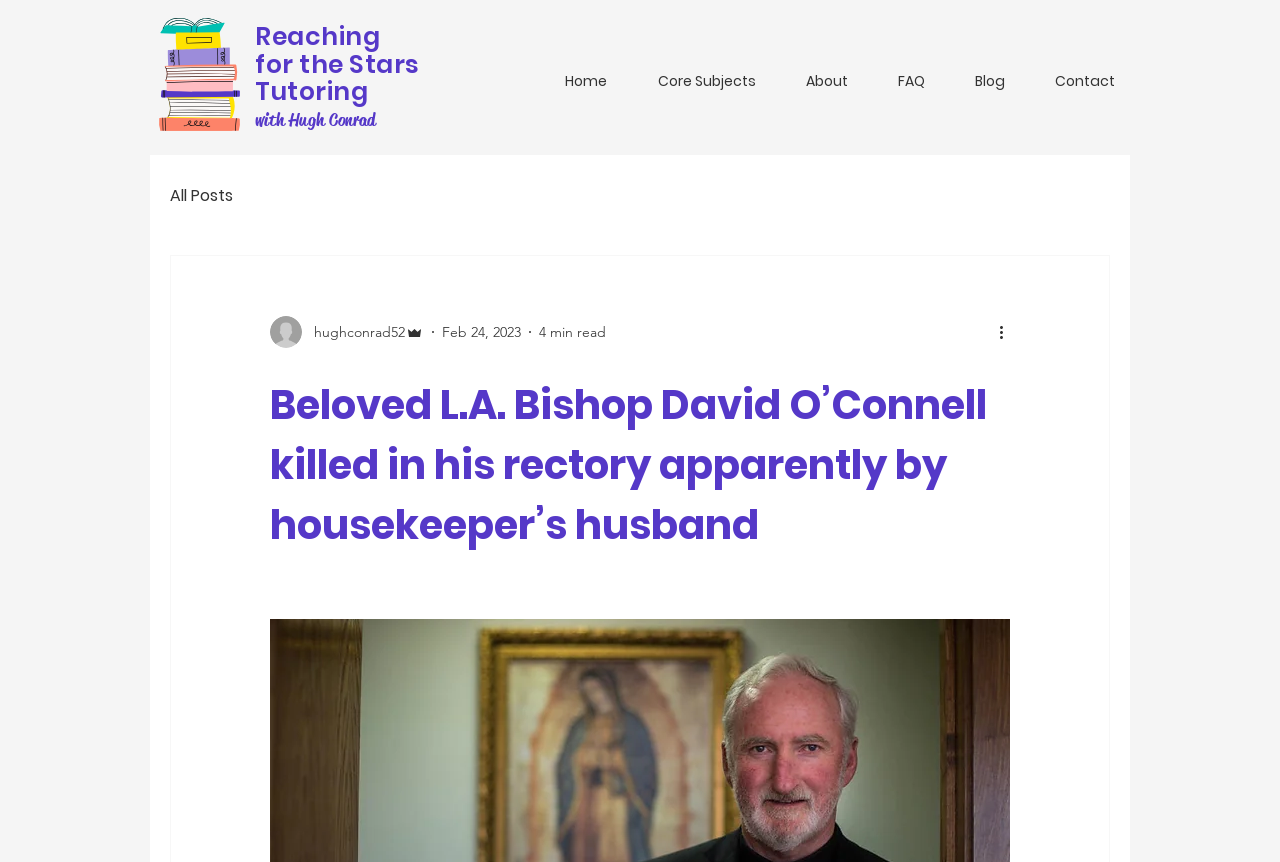Please provide a detailed answer to the question below based on the screenshot: 
What is the date of the blog post?

The question can be answered by looking at the generic element 'Feb 24, 2023' which is located near the top of the webpage. This suggests that the date of the blog post is February 24, 2023.